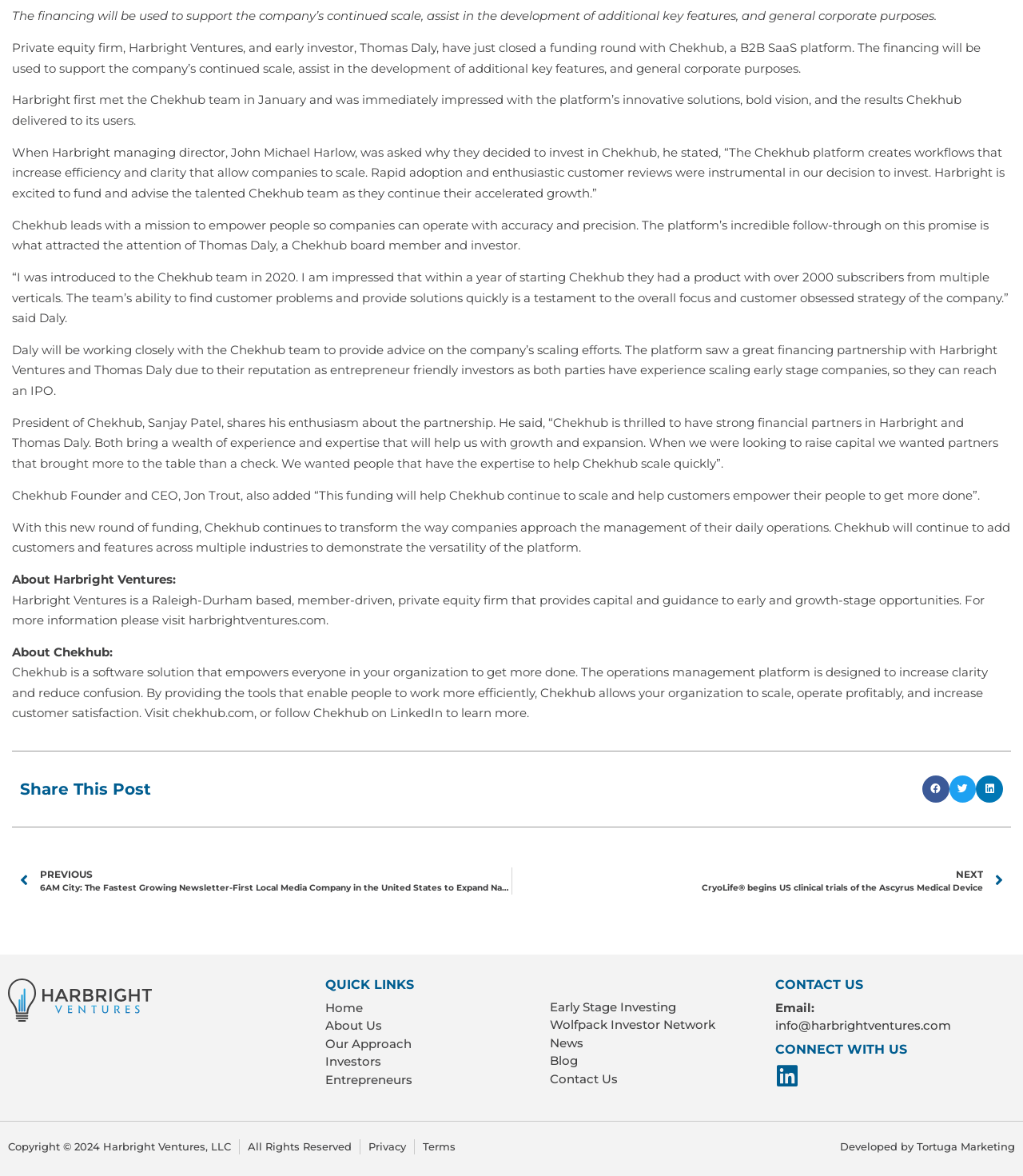What is the name of the private equity firm that invested in Chekhub?
Please provide a single word or phrase as your answer based on the image.

Harbright Ventures